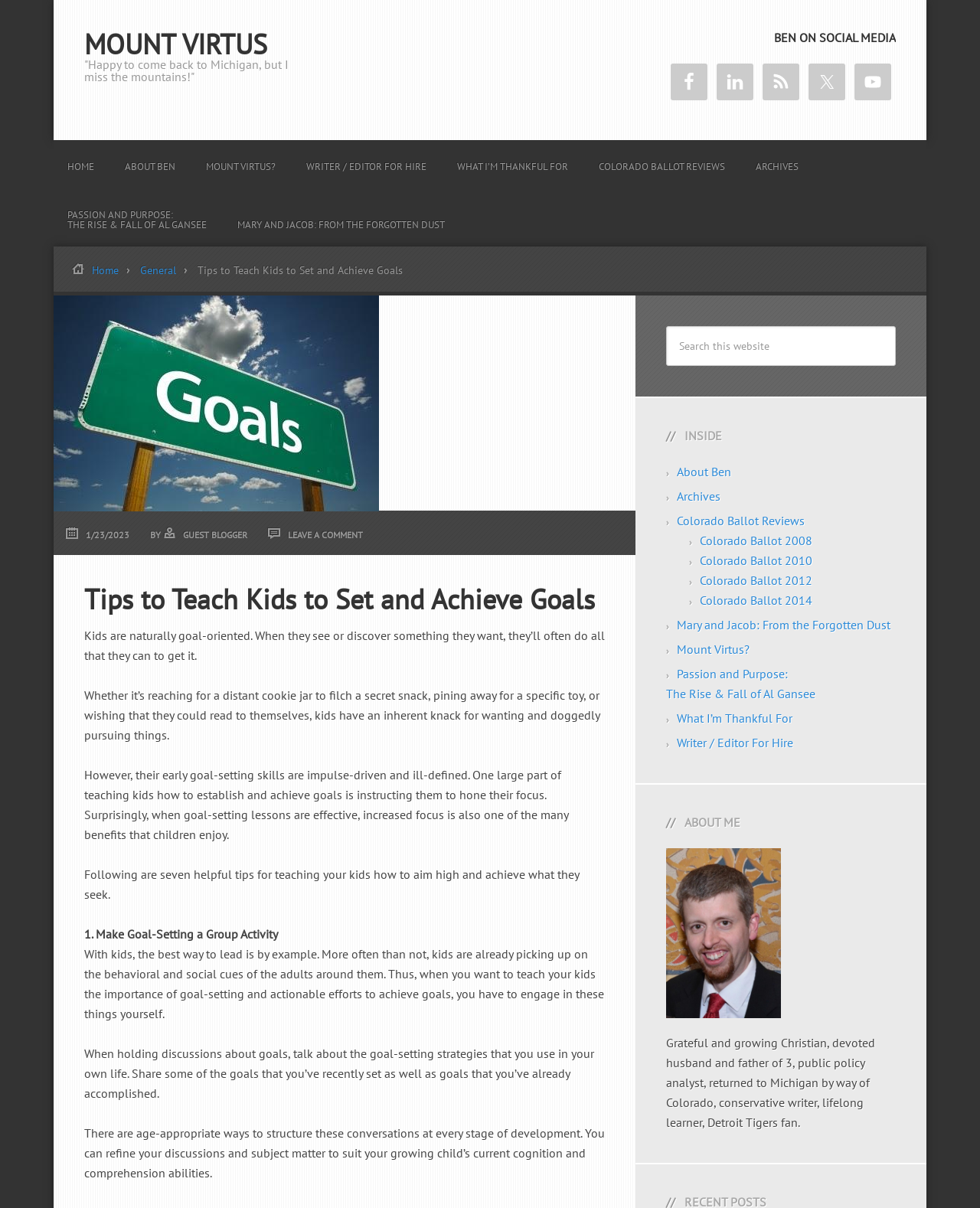Describe all visible elements and their arrangement on the webpage.

This webpage is about teaching kids to set and achieve goals. At the top, there is a link to "MOUNT VIRTUS" and a quote "Happy to come back to Michigan, but I miss the mountains!" Below that, there is a section titled "BEN ON SOCIAL MEDIA" with links to Facebook, LinkedIn, RSS, Twitter, and YouTube, each accompanied by an image.

On the left side, there is a navigation menu with links to "HOME", "ABOUT BEN", "MOUNT VIRTUS?", "WRITER / EDITOR FOR HIRE", "WHAT I’M THANKFUL FOR", "COLORADO BALLOT REVIEWS", and "ARCHIVES". Below the navigation menu, there is a link to "PASSION AND PURPOSE: THE RISE & FALL OF AL GANSEE" and "MARY AND JACOB: FROM THE FORGOTTEN DUST".

The main content of the webpage is an article titled "Tips to Teach Kids to Set and Achieve Goals". The article starts with a brief introduction, followed by a section with seven helpful tips for teaching kids how to aim high and achieve what they seek. Each tip is explained in a few paragraphs of text.

On the right side, there is a search box with a button labeled "Search". Below the search box, there is a section titled "//INSIDE" with links to "About Ben", "Archives", "Colorado Ballot Reviews", and other related topics. There is also a section titled "//ABOUT ME" with an image of Ben DeGrow and a brief bio.

Overall, the webpage is well-organized and easy to navigate, with a clear focus on the topic of teaching kids to set and achieve goals.